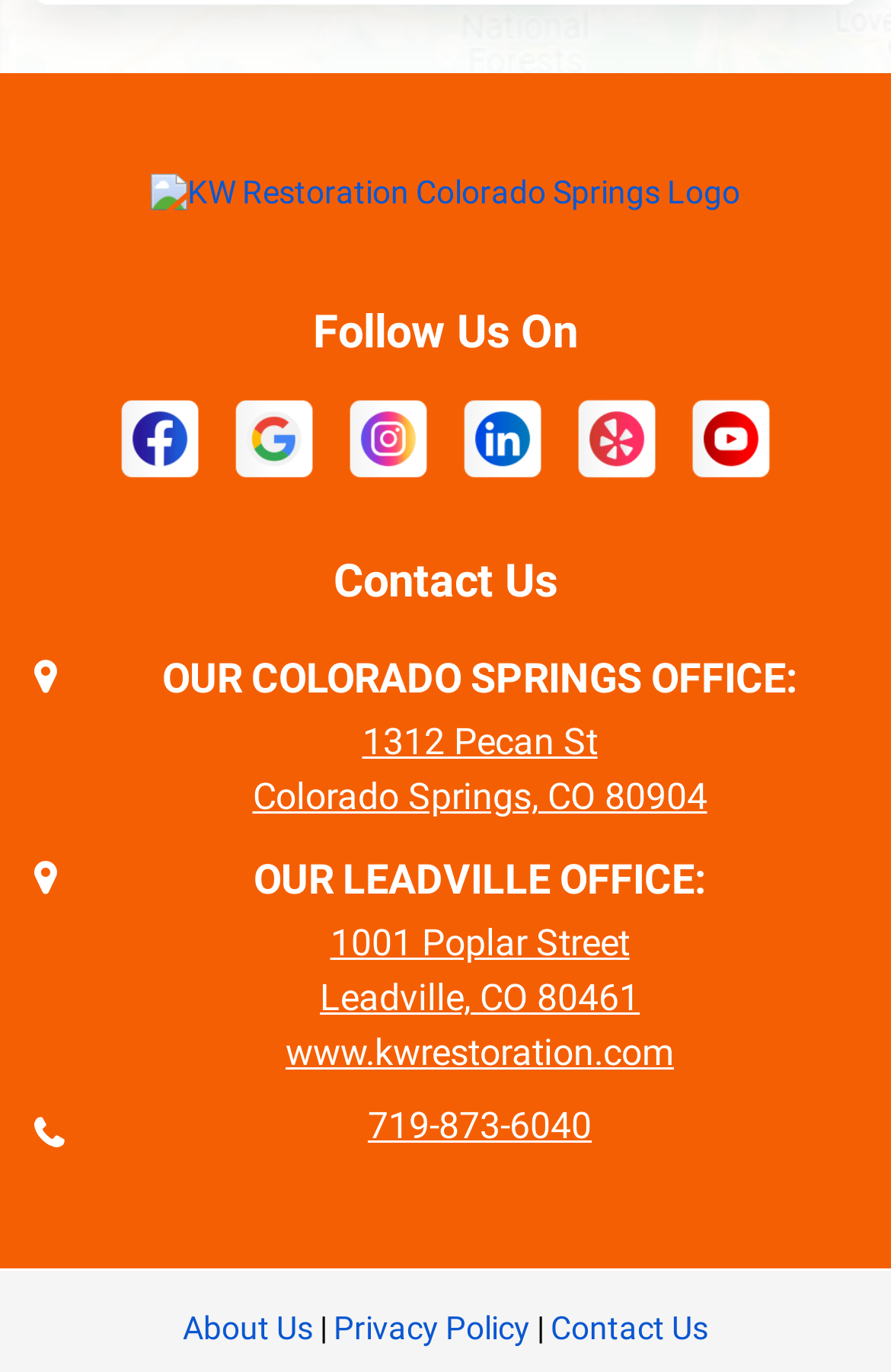Locate the bounding box coordinates of the element you need to click to accomplish the task described by this instruction: "Go to About Us".

[0.205, 0.955, 0.351, 0.982]